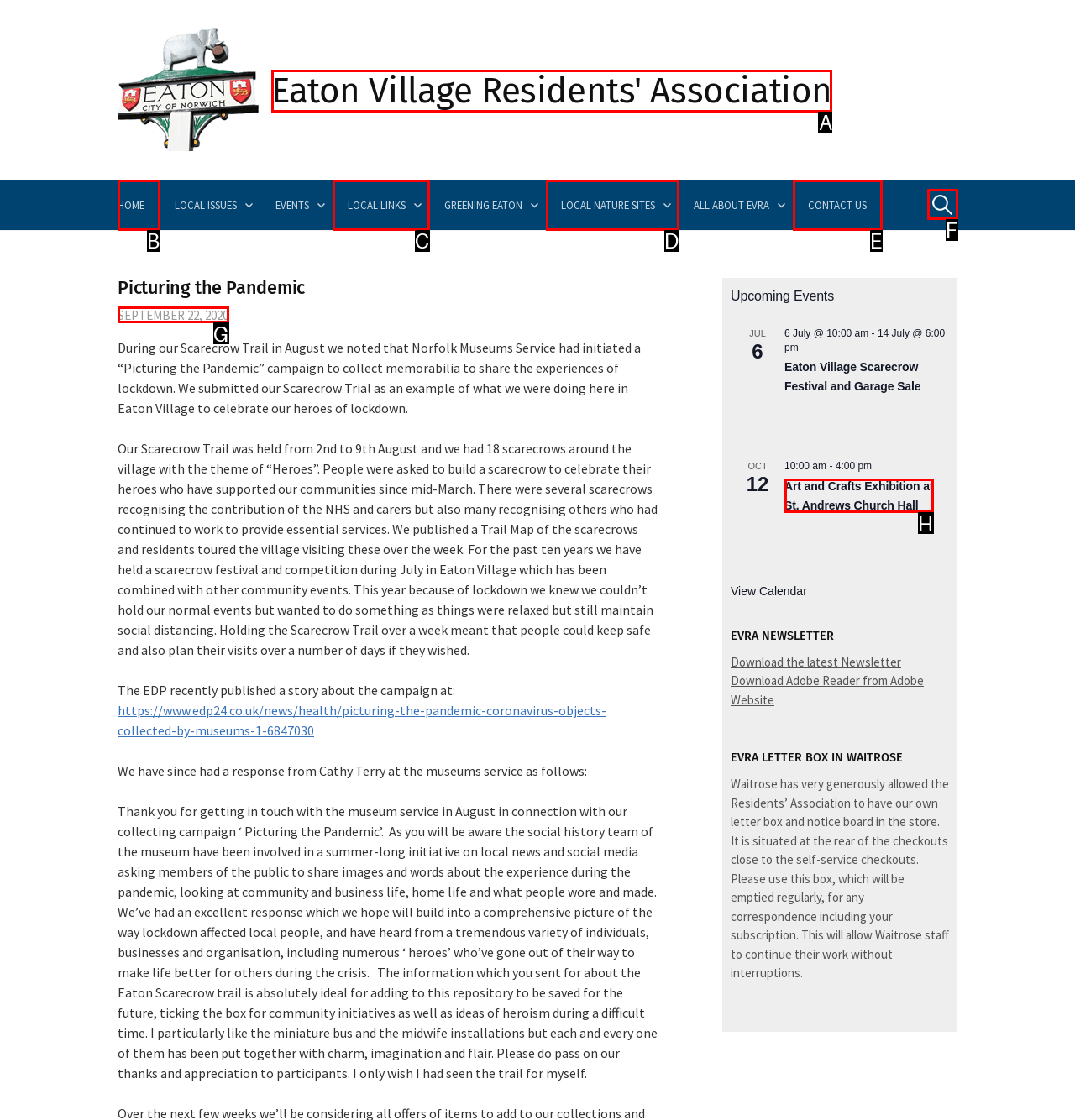Identify the correct option to click in order to accomplish the task: Search for something Provide your answer with the letter of the selected choice.

F